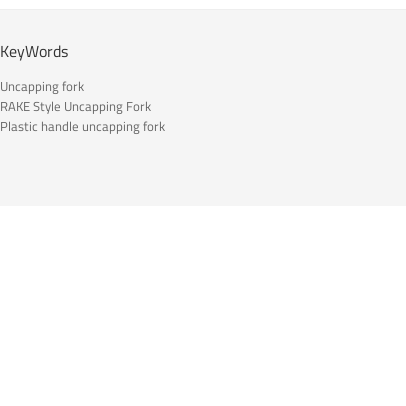What is the context of the featured products?
Using the image, give a concise answer in the form of a single word or short phrase.

Beekeeping equipment